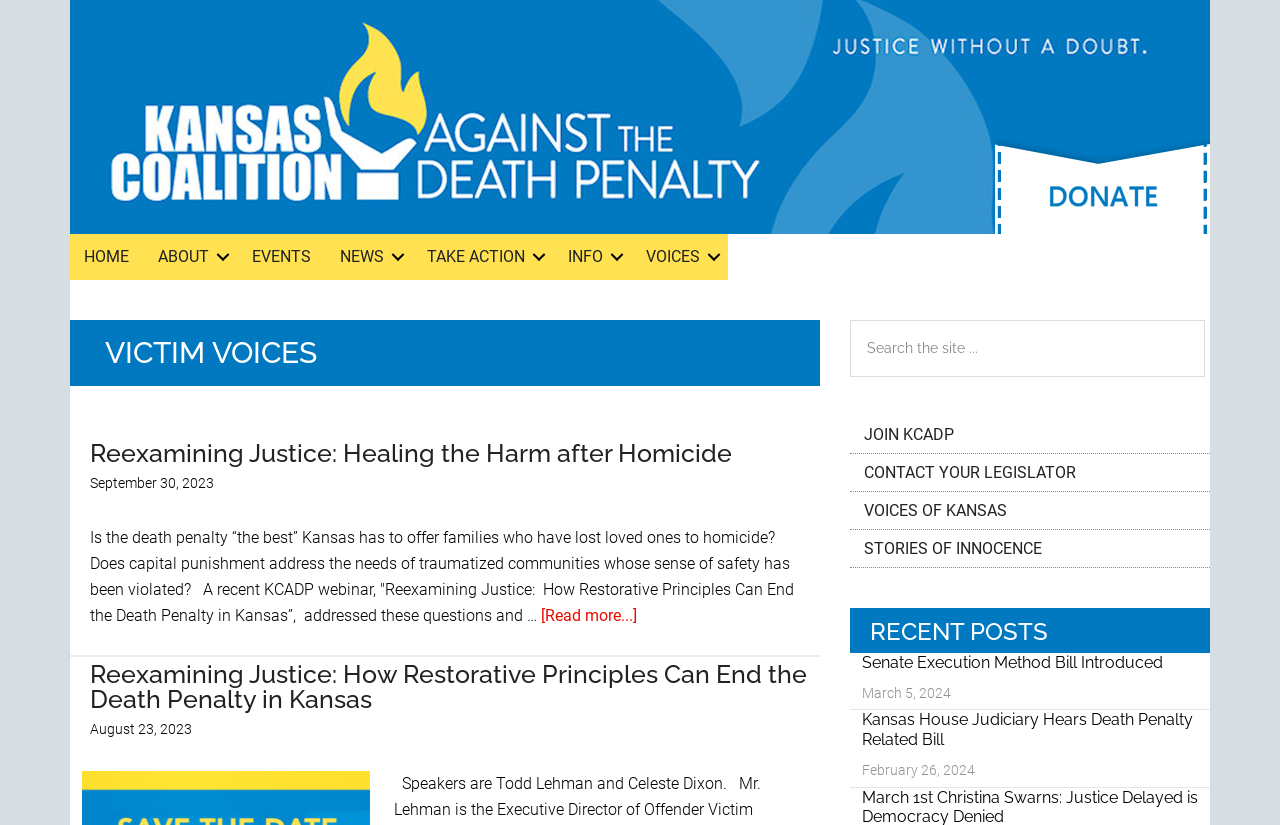Please examine the image and answer the question with a detailed explanation:
What type of posts are listed in the 'RECENT POSTS' section?

The 'RECENT POSTS' section appears to list recent news articles or blog posts, including 'Senate Execution Method Bill Introduced' and 'Kansas House Judiciary Hears Death Penalty Related Bill'. This is inferred from the section's title and the format of the listed items, which include titles, links, and dates.